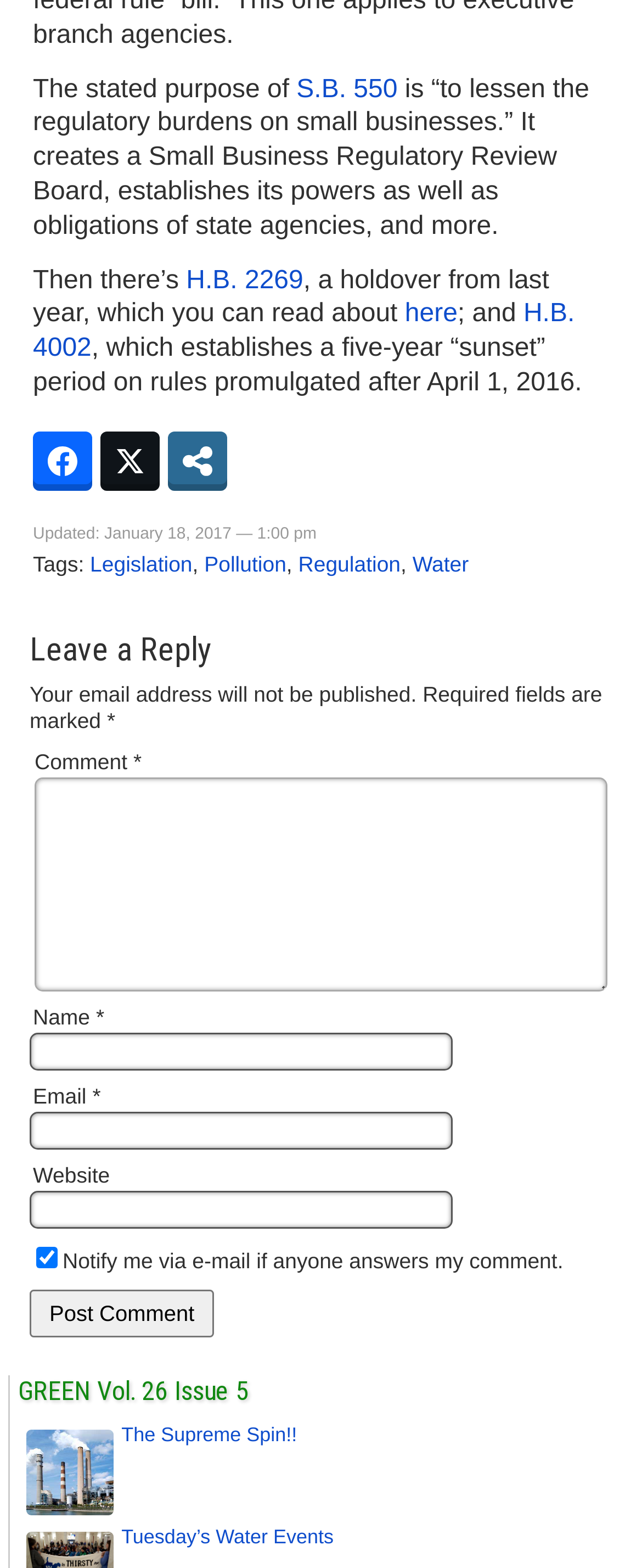Could you provide the bounding box coordinates for the portion of the screen to click to complete this instruction: "Post your comment"?

[0.046, 0.822, 0.334, 0.853]